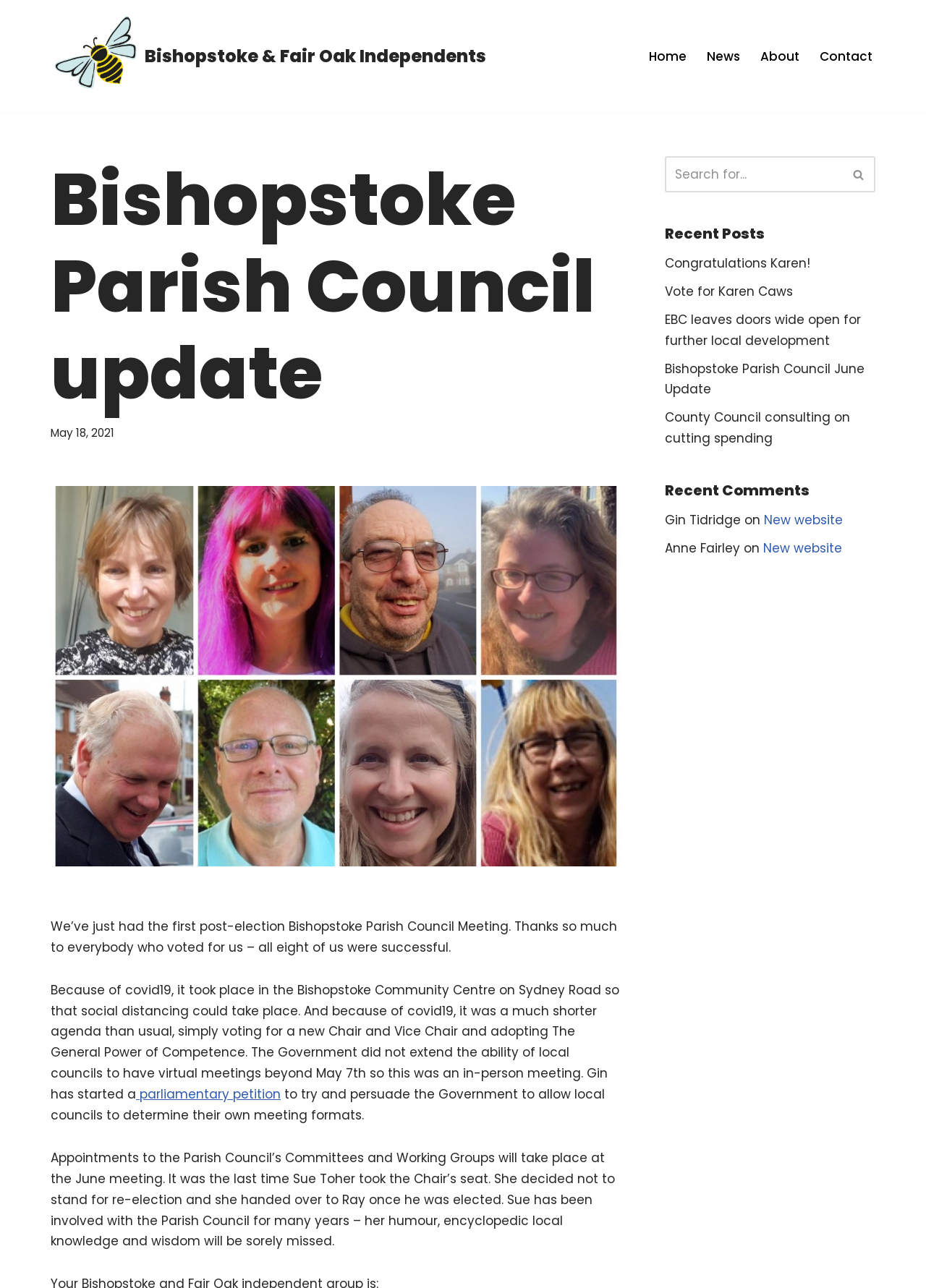Provide the bounding box coordinates, formatted as (top-left x, top-left y, bottom-right x, bottom-right y), with all values being floating point numbers between 0 and 1. Identify the bounding box of the UI element that matches the description: News

[0.763, 0.036, 0.799, 0.052]